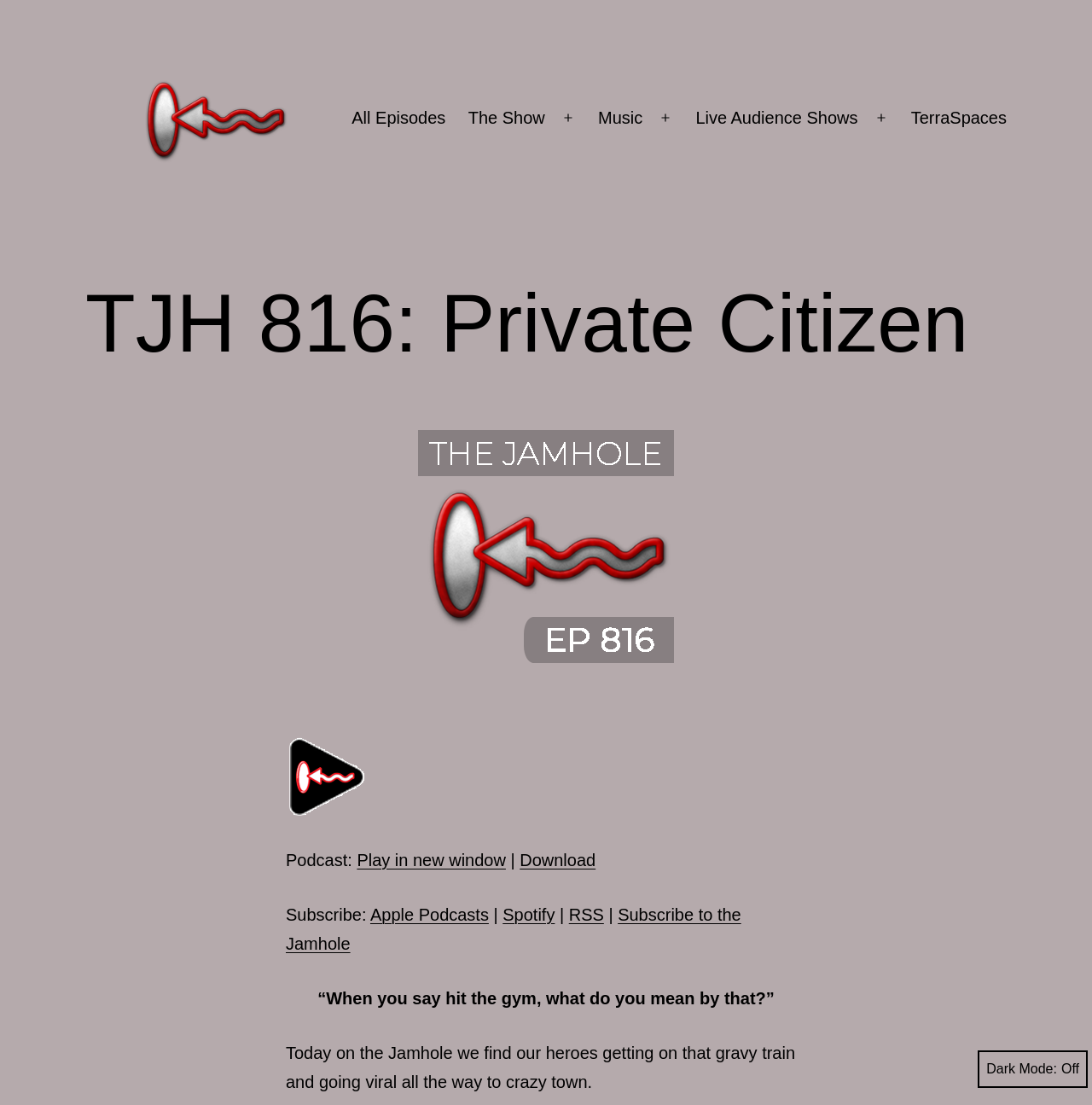What is the format of the podcast episode?
Please utilize the information in the image to give a detailed response to the question.

The format of the podcast episode can be inferred from the presence of a 'Play' button and a 'Download' link, which suggests that the episode is an audio file that can be played or downloaded.